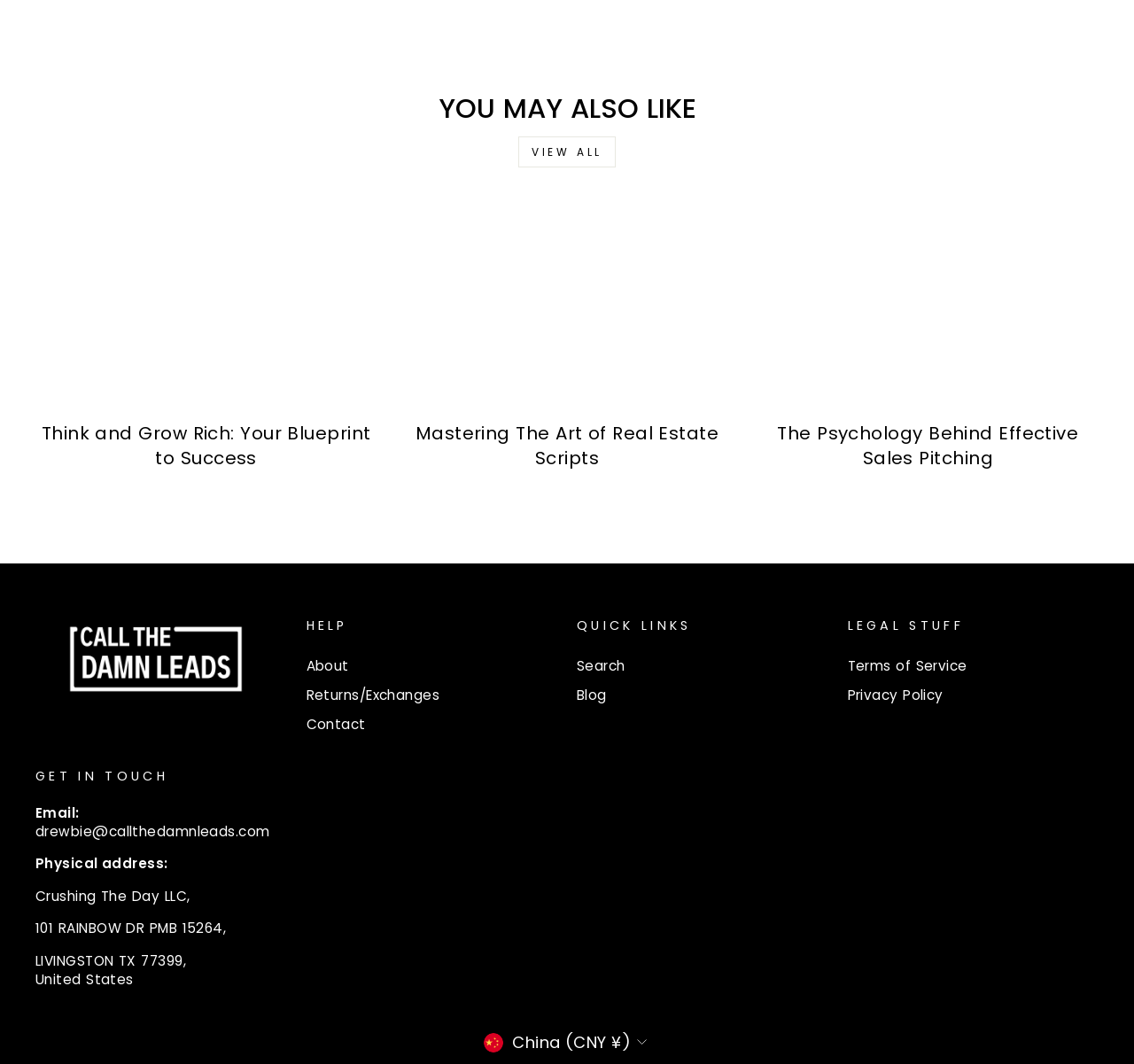Show the bounding box coordinates of the element that should be clicked to complete the task: "Search for a product".

[0.509, 0.613, 0.551, 0.638]